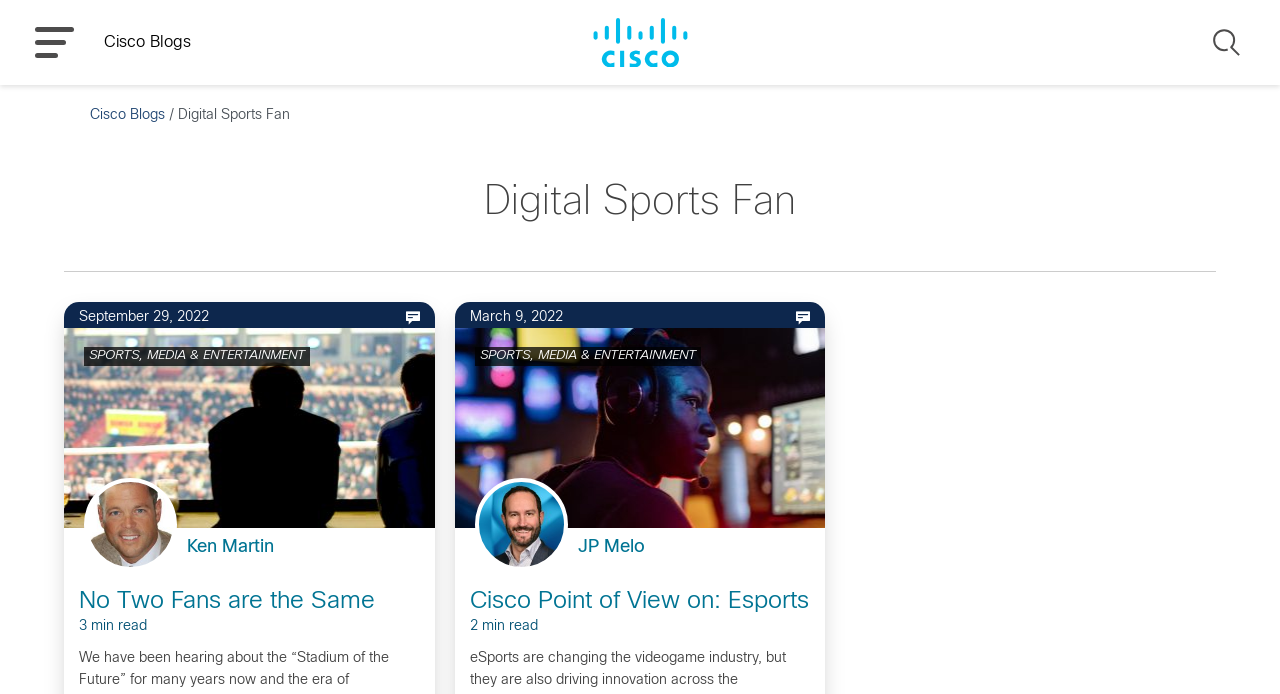Find the bounding box coordinates for the area that must be clicked to perform this action: "Read the article 'No Two Fans are the Same'".

[0.062, 0.847, 0.293, 0.917]